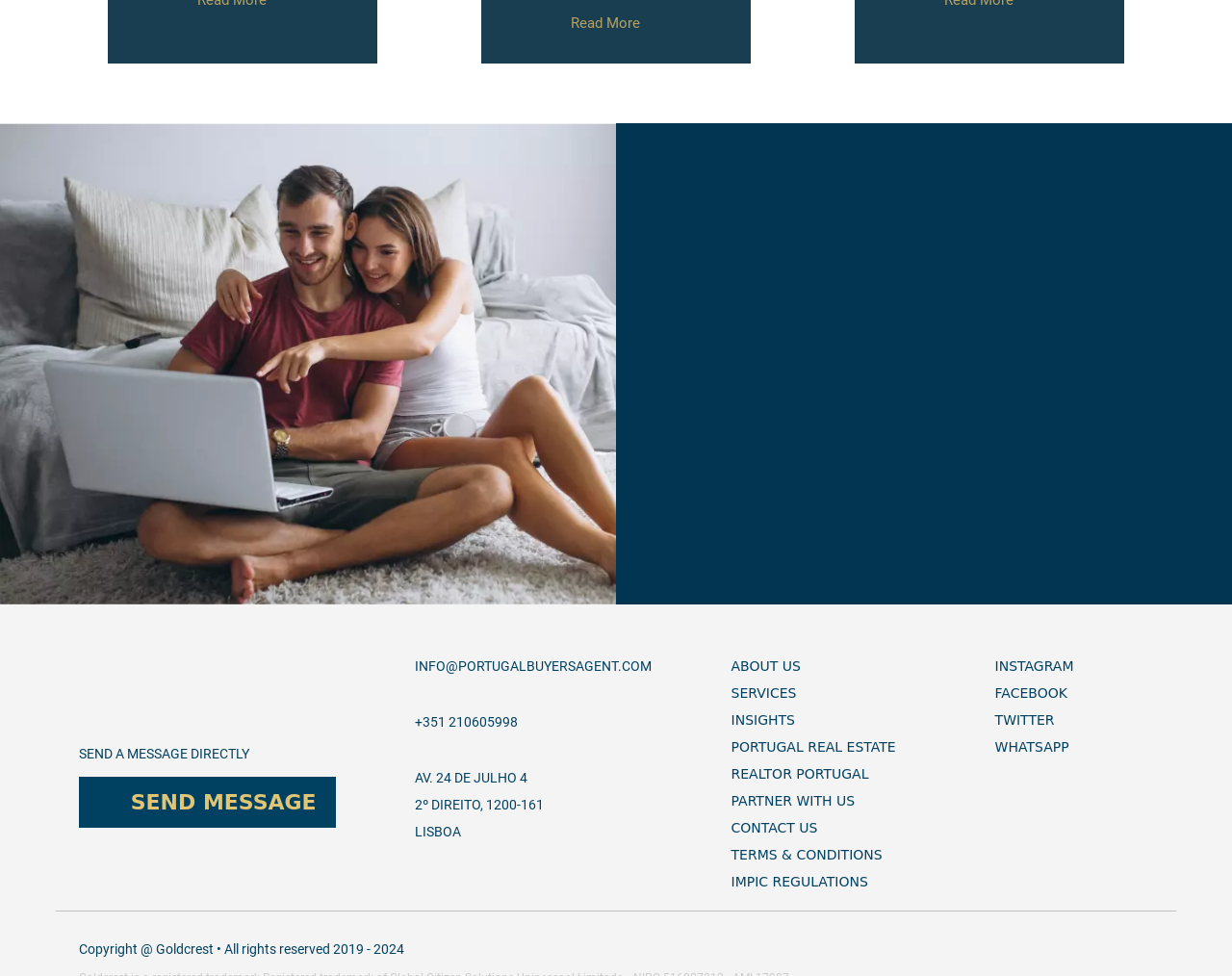Please find the bounding box coordinates of the element that you should click to achieve the following instruction: "Send a message directly". The coordinates should be presented as four float numbers between 0 and 1: [left, top, right, bottom].

[0.064, 0.796, 0.272, 0.848]